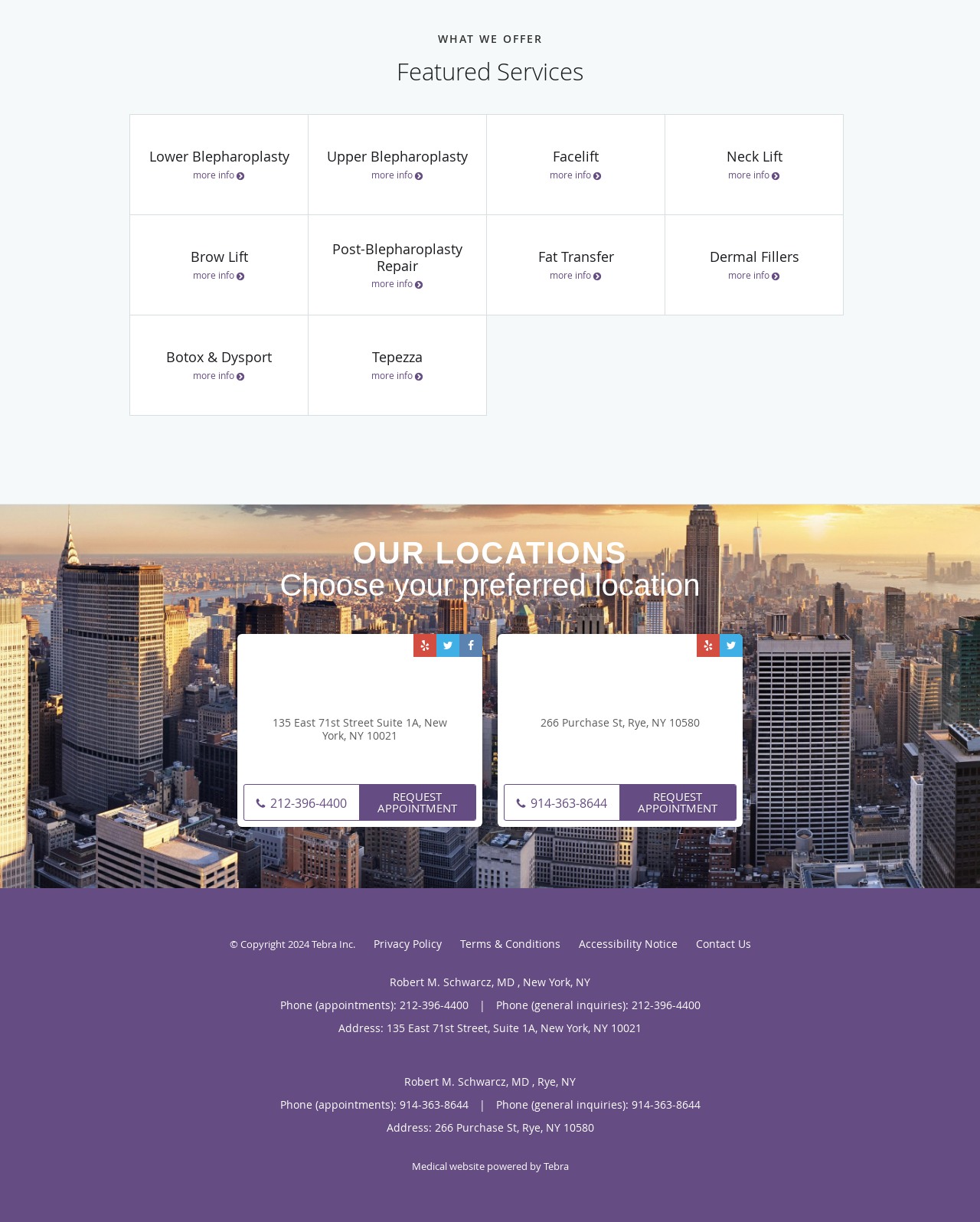How many locations does this medical practice have?
Please provide a detailed and comprehensive answer to the question.

The webpage provides information about two locations: one in Manhattan, New York, and another in Rye, New York. There are maps and addresses provided for each location.